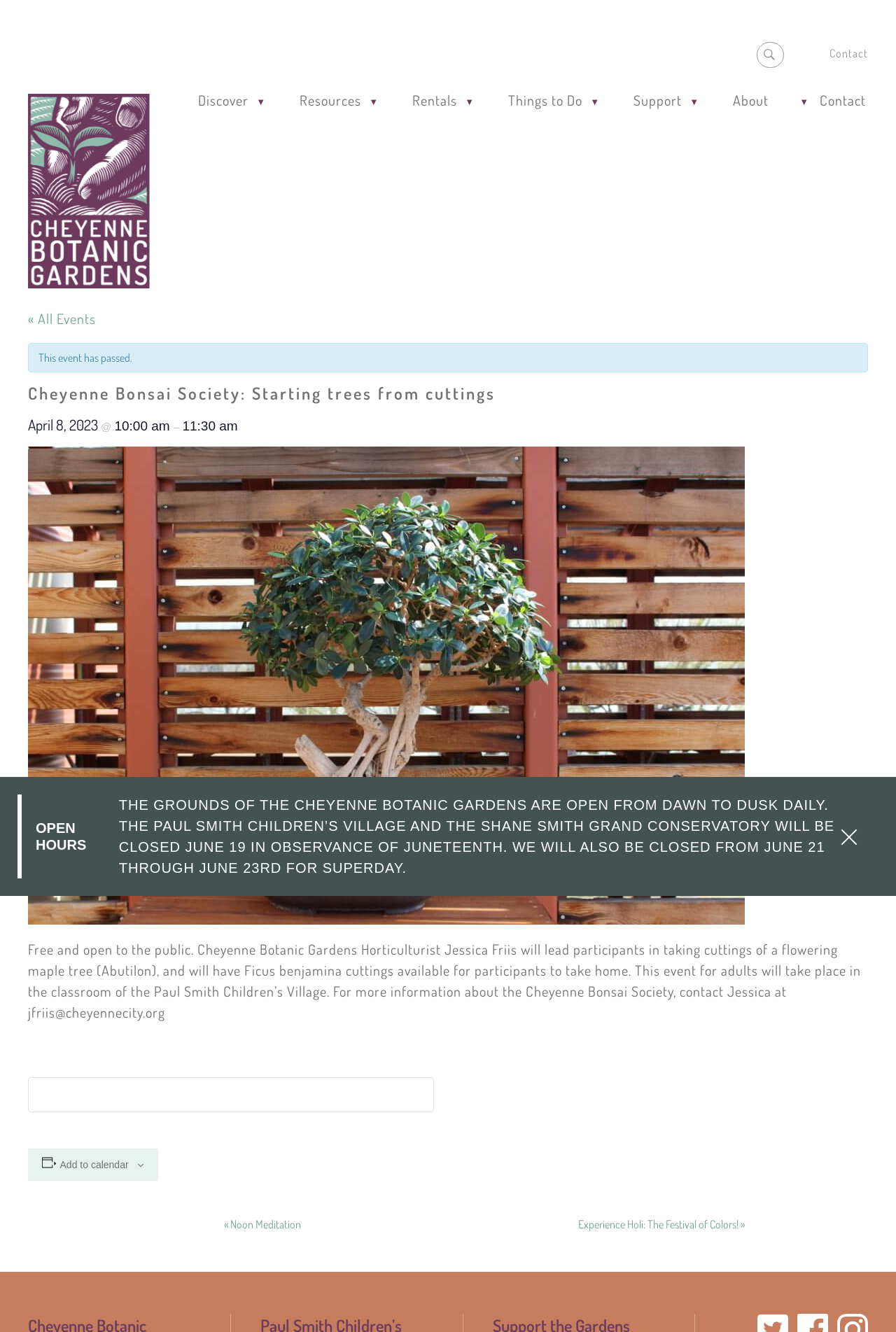What is the name of the botanic gardens?
Please respond to the question thoroughly and include all relevant details.

I found the answer by looking at the heading element with the text 'Cheyenne Botanic Gardens: Where Everyone Goes & Everyone Grows' which is located at the top of the webpage.